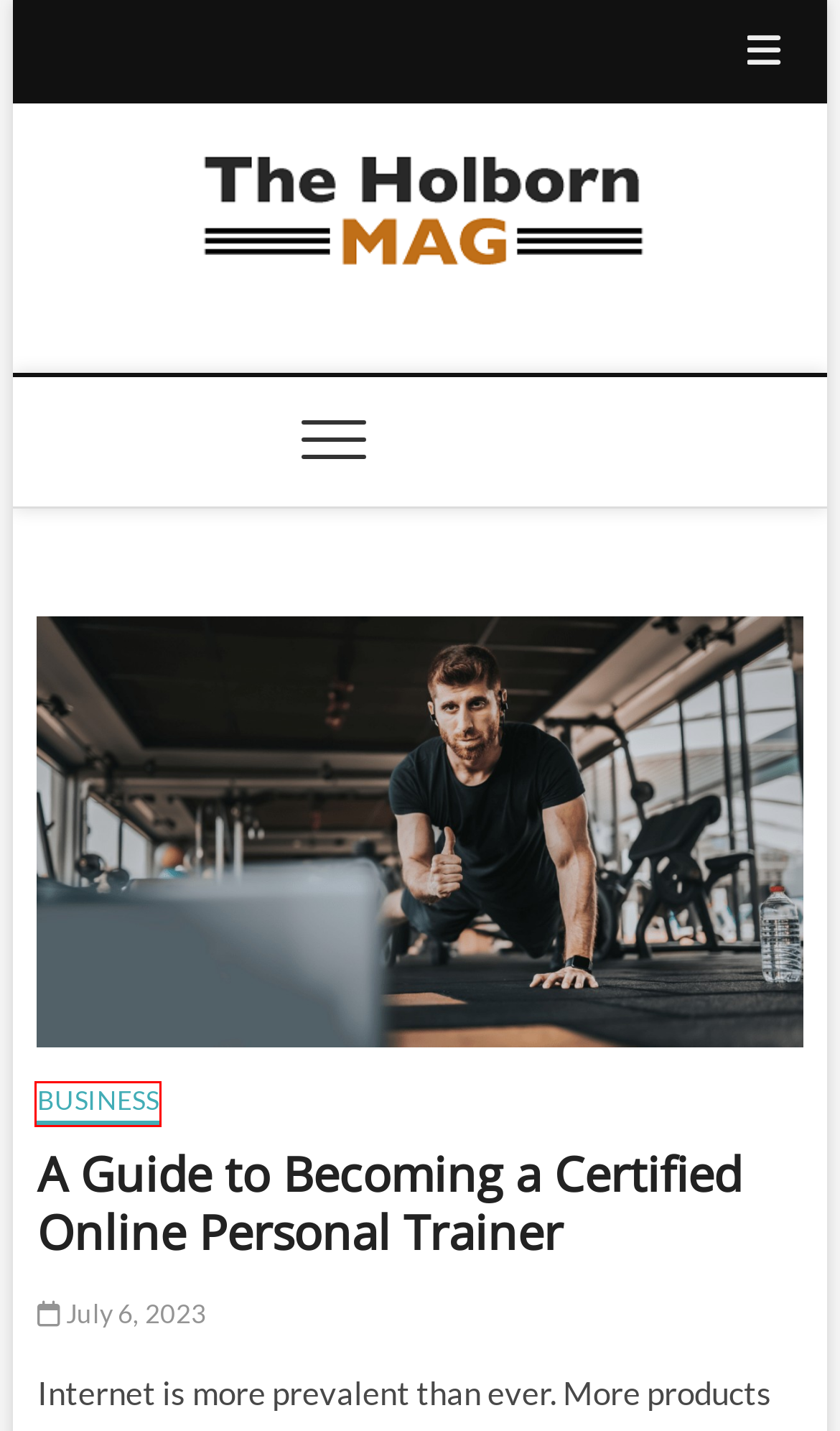Take a look at the provided webpage screenshot featuring a red bounding box around an element. Select the most appropriate webpage description for the page that loads after clicking on the element inside the red bounding box. Here are the candidates:
A. Dating Archives - The Holborn Mag
B. Featured Archives - The Holborn Mag
C. Finance Archives - The Holborn Mag
D. Construction Archives - The Holborn Mag
E. Business Archives - The Holborn Mag
F. Shopping Archives - The Holborn Mag
G. The Holborn Mag | General Blog
H. June 11, 2024 - The Holborn Mag

E